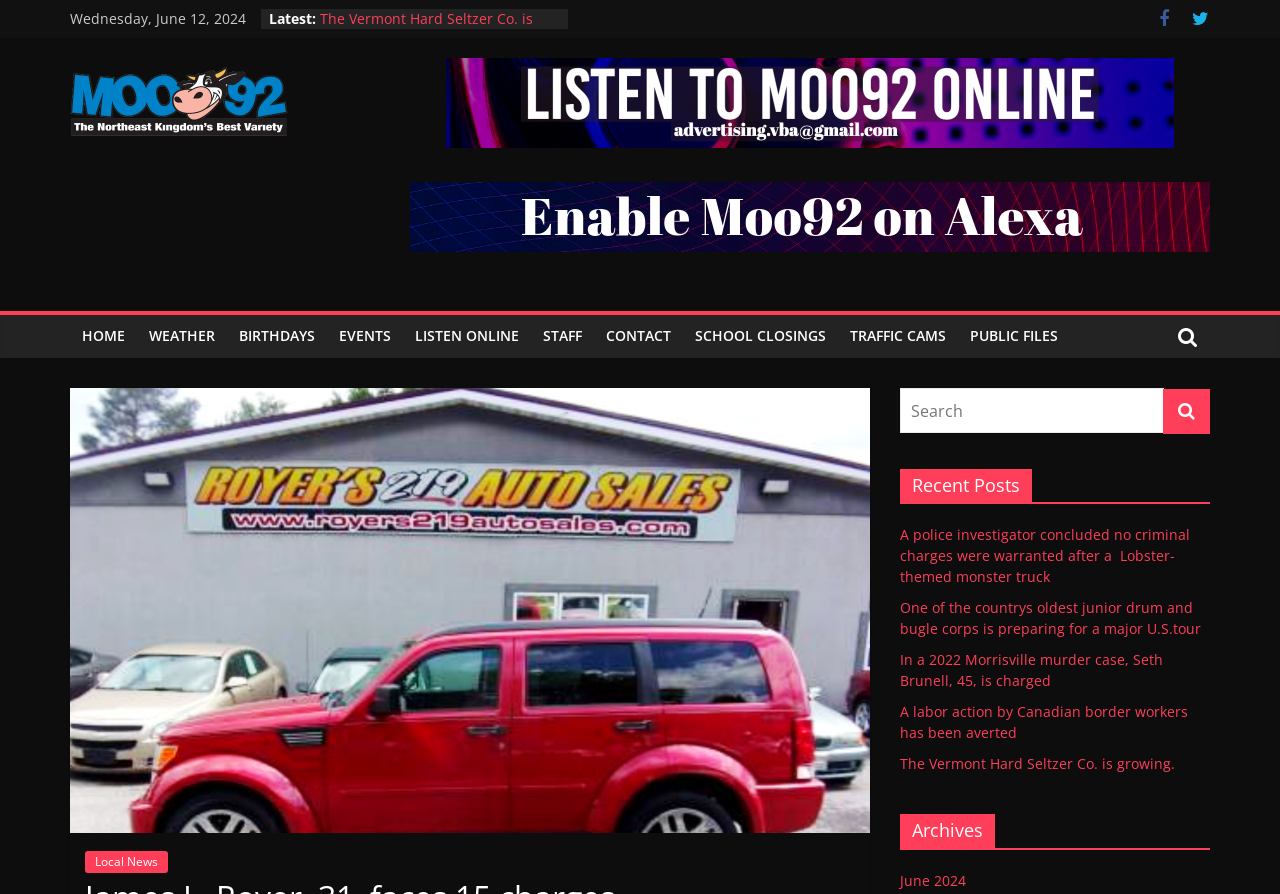Provide a one-word or one-phrase answer to the question:
What is the name of the radio station?

Moo92 FM